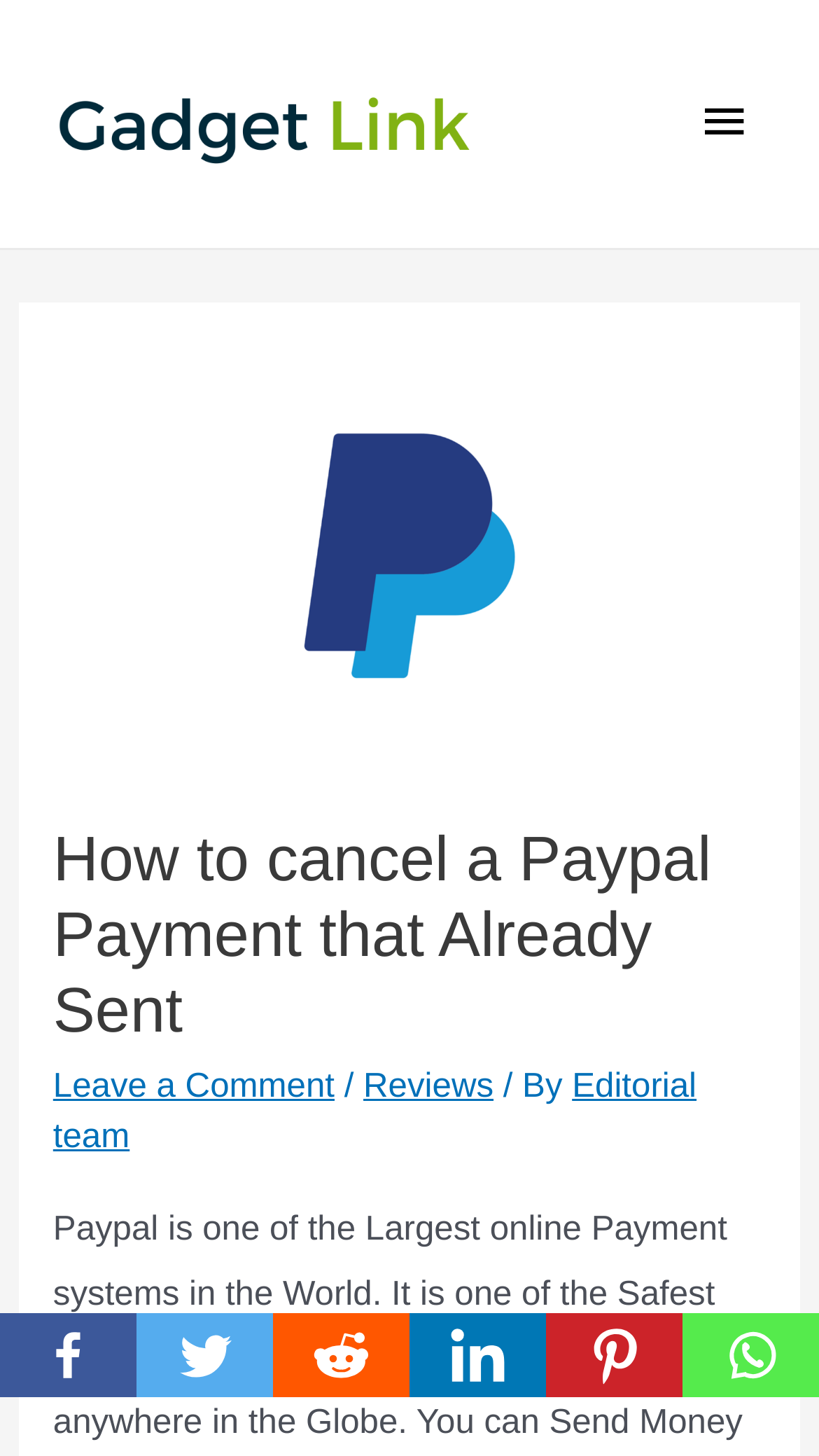What is the logo of the website?
Please give a detailed and thorough answer to the question, covering all relevant points.

The logo of the website is located at the top left corner of the webpage, and it is an image with the text 'Gadget Link Logo'.